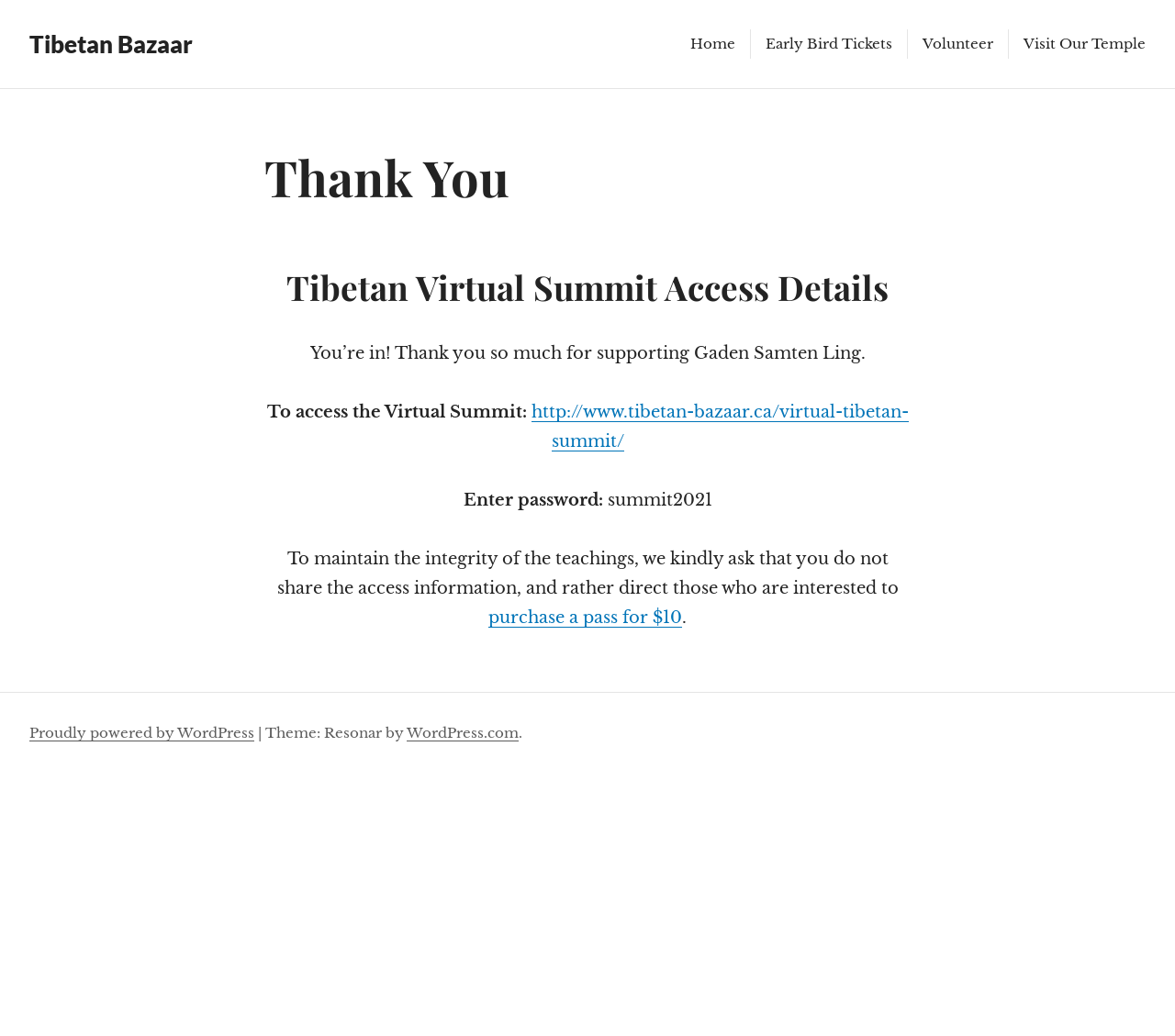Please find the bounding box coordinates of the element that must be clicked to perform the given instruction: "Purchase a pass for $10". The coordinates should be four float numbers from 0 to 1, i.e., [left, top, right, bottom].

[0.416, 0.586, 0.58, 0.606]